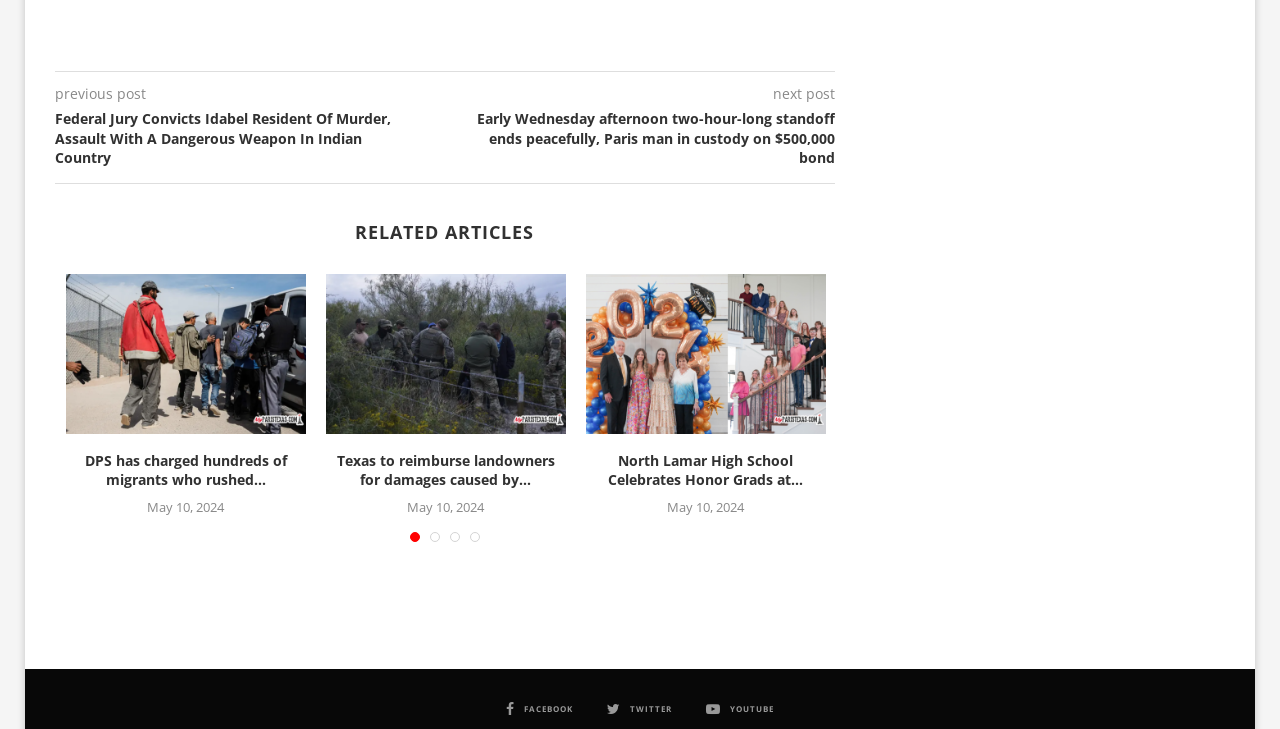Provide a one-word or short-phrase answer to the question:
How many articles are listed under 'RELATED ARTICLES'?

5